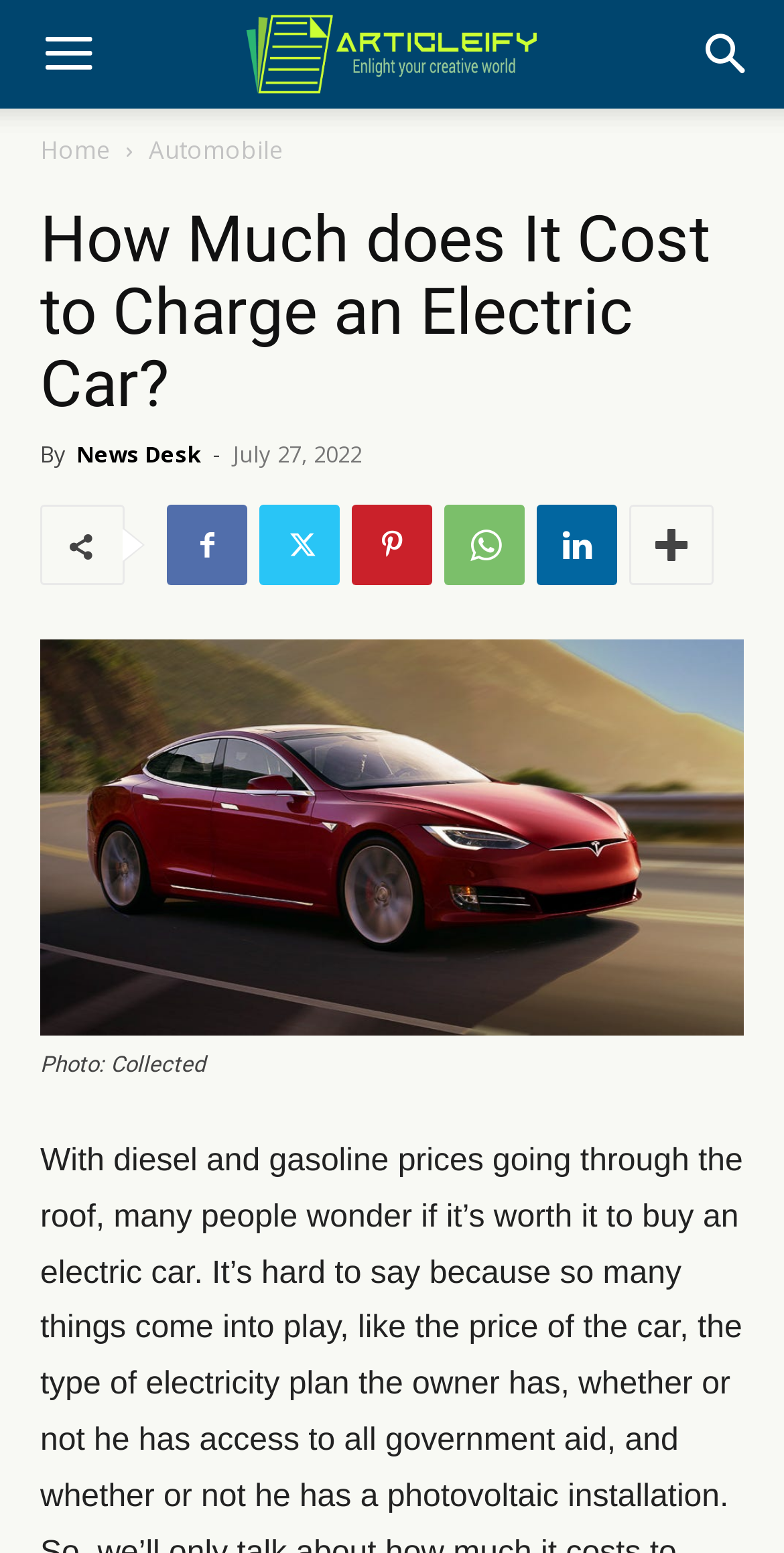Determine the bounding box coordinates for the region that must be clicked to execute the following instruction: "Click the menu button".

[0.005, 0.0, 0.169, 0.07]